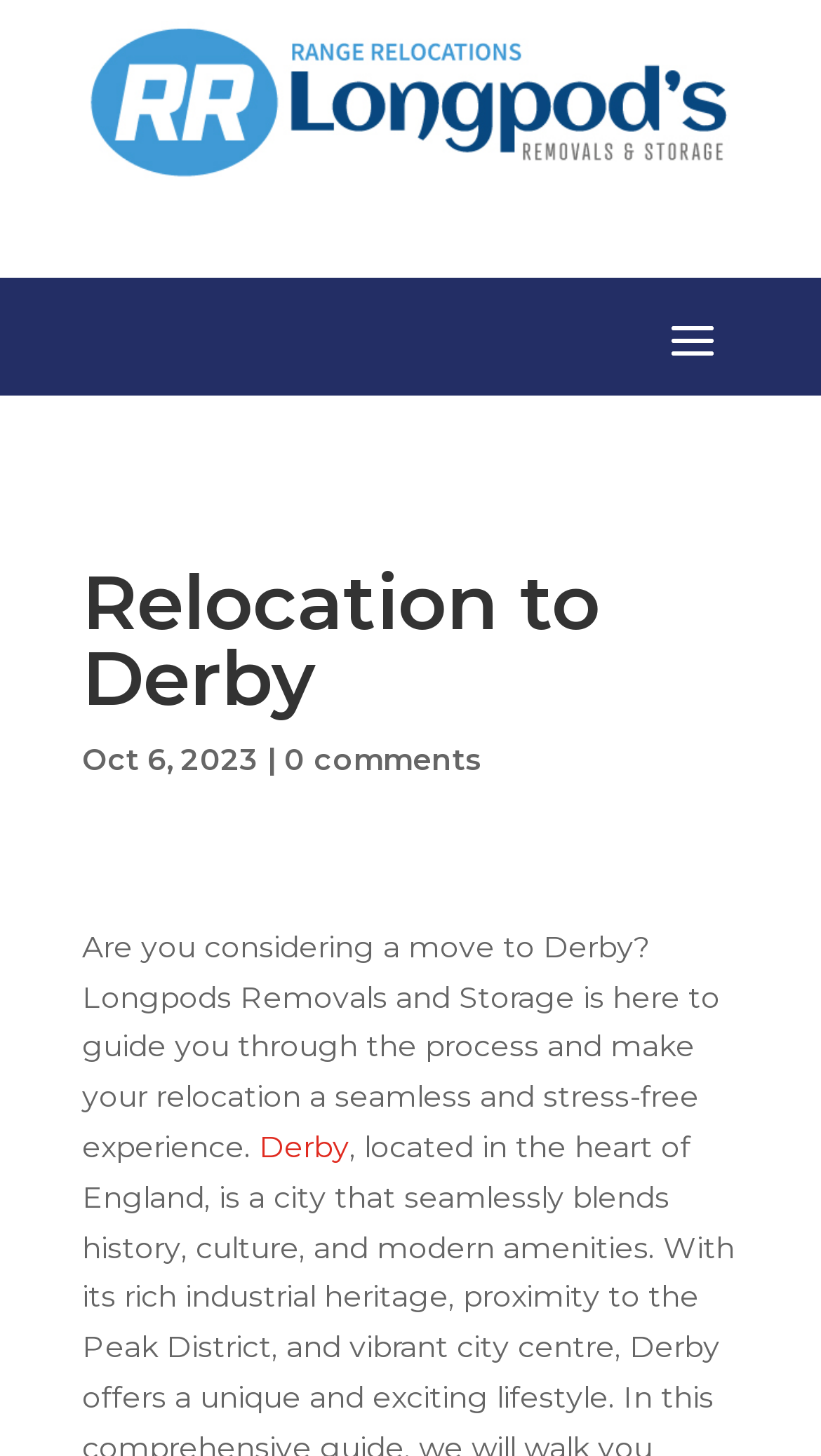What is the link related to in the webpage?
Could you answer the question in a detailed manner, providing as much information as possible?

I found a link element with bounding box coordinates [0.315, 0.774, 0.426, 0.8] that is related to 'Derby', which is likely a location.